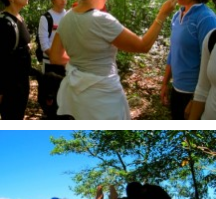What is the person in the grey shirt doing?
Based on the screenshot, answer the question with a single word or phrase.

Gesturing animatedly